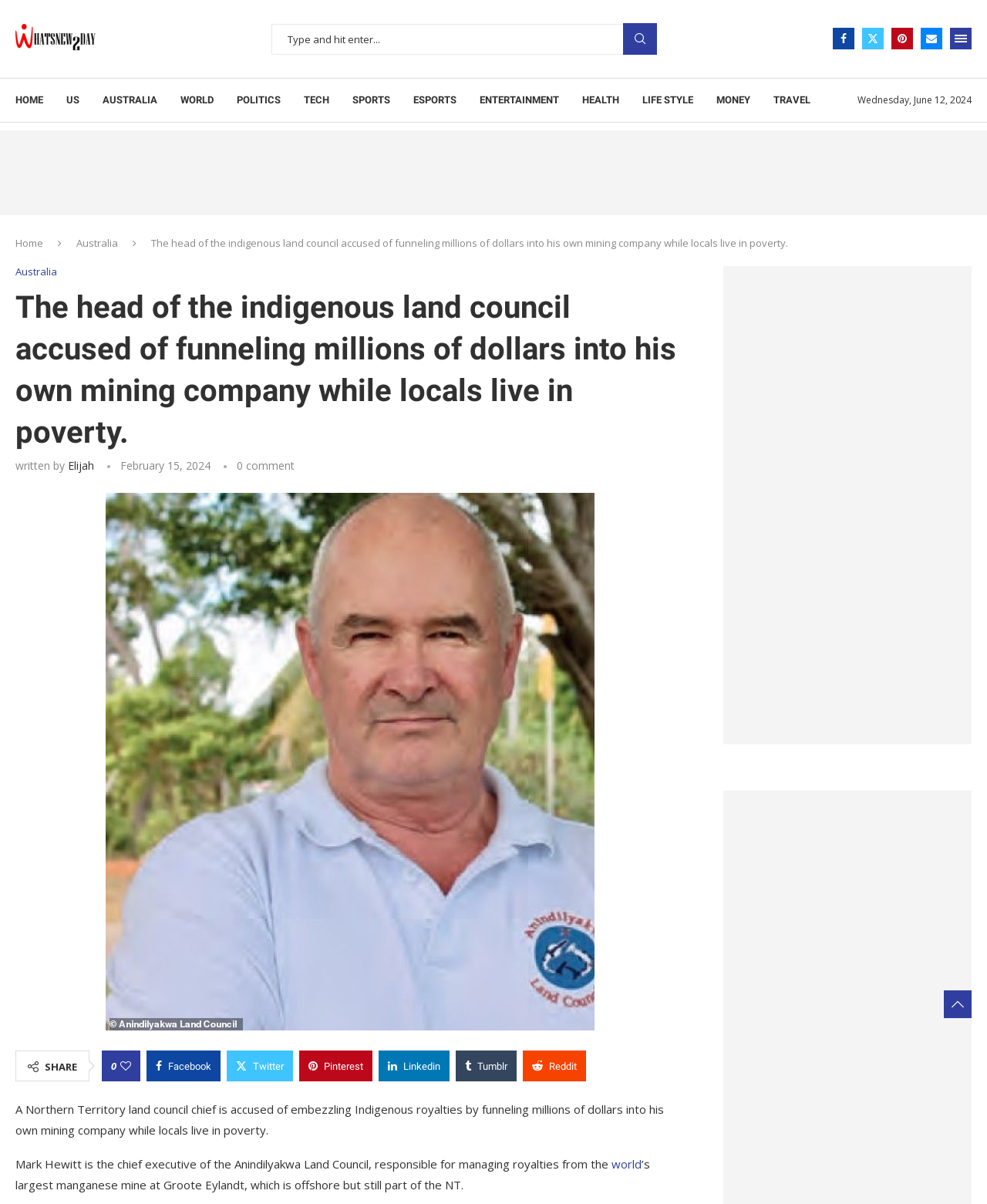Pinpoint the bounding box coordinates of the area that must be clicked to complete this instruction: "Read the article about Anindilyakwa Land Council chief executive Mark Hewitt".

[0.107, 0.409, 0.602, 0.422]